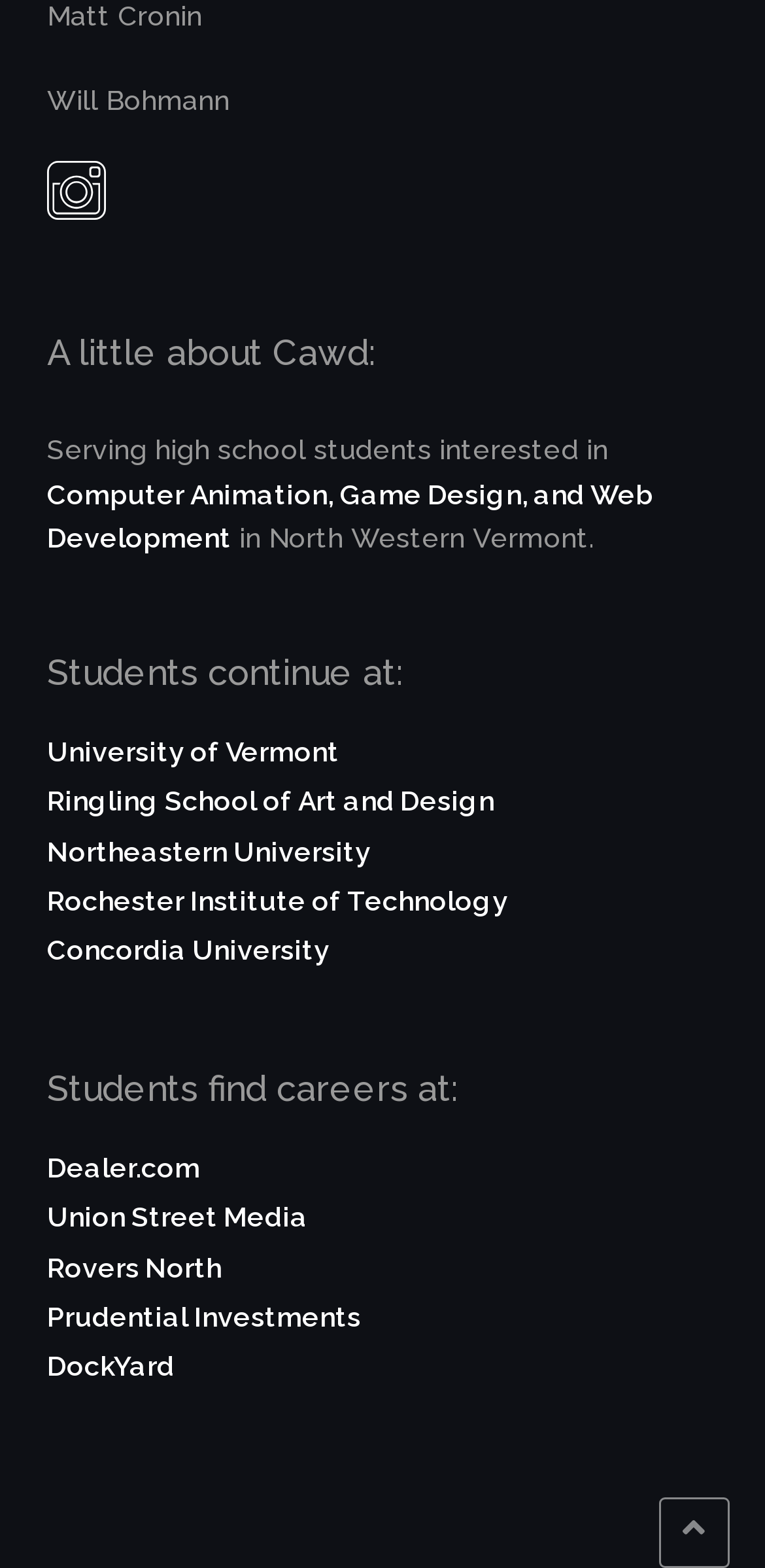What companies do students find careers at?
Based on the image, give a one-word or short phrase answer.

Dealer.com, etc.